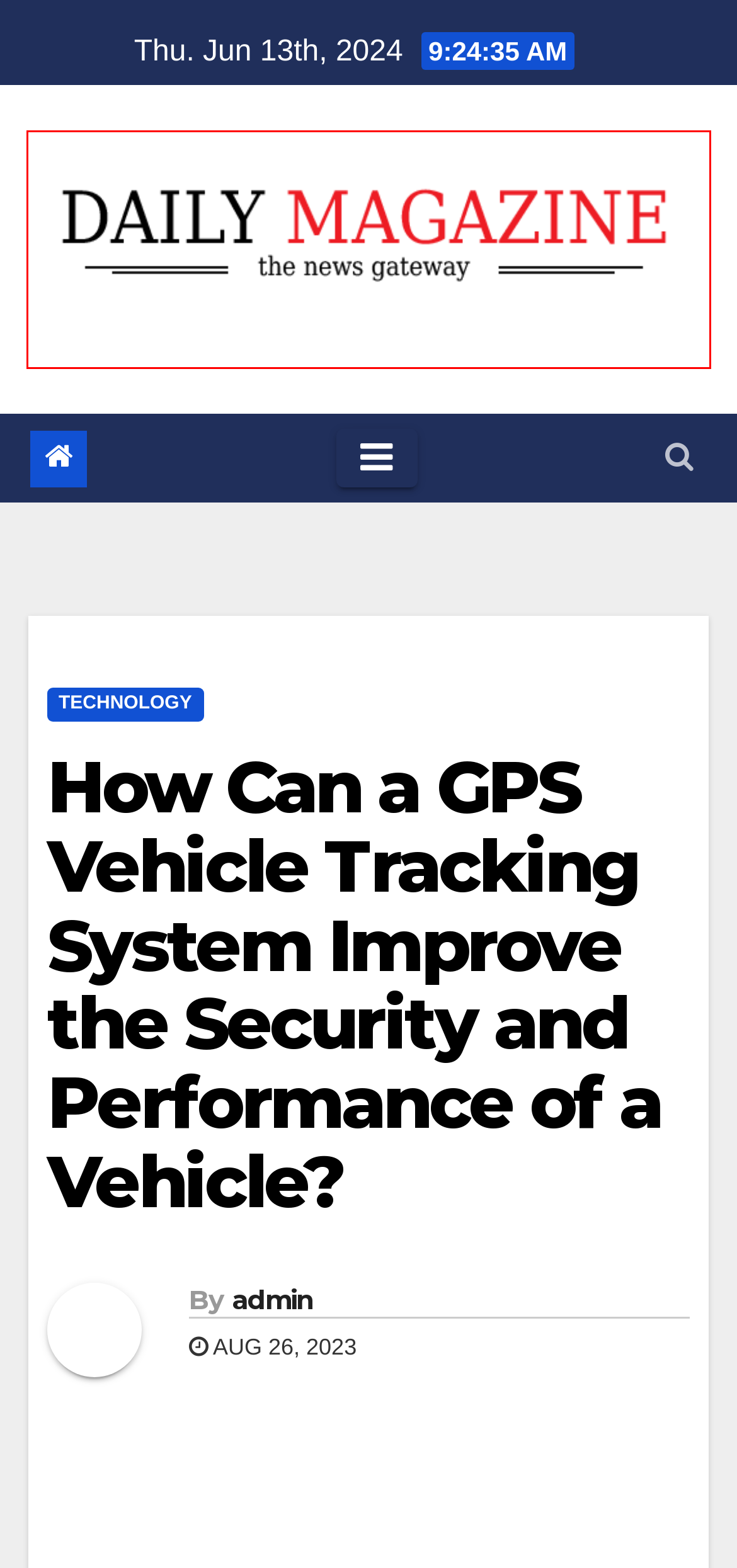Analyze the screenshot of a webpage featuring a red rectangle around an element. Pick the description that best fits the new webpage after interacting with the element inside the red bounding box. Here are the candidates:
A. THE Daily Magazine-Breaking News & Latest News from India and World
B. Sports | Thdailymagazine.com
C. admin | My Blog
D. May, 2022 | Thdailymagazine.com
E. Elevating spaces: Interior branding companies in the UAE | Thdailymagazine.com
F. Technology | Thdailymagazine.com
G. August, 2023 | Thdailymagazine.com
H. Health | Thdailymagazine.com

A